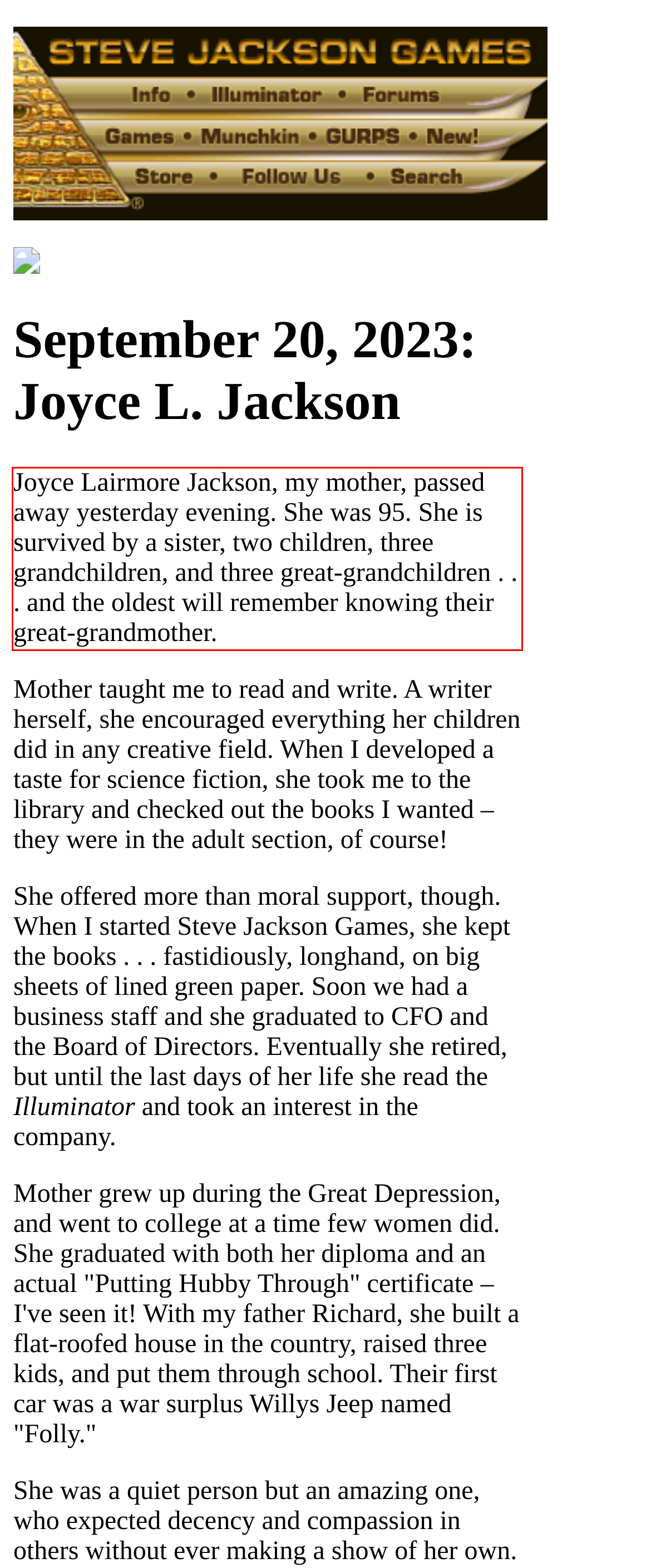From the given screenshot of a webpage, identify the red bounding box and extract the text content within it.

Joyce Lairmore Jackson, my mother, passed away yesterday evening. She was 95. She is survived by a sister, two children, three grandchildren, and three great-grandchildren . . . and the oldest will remember knowing their great-grandmother.